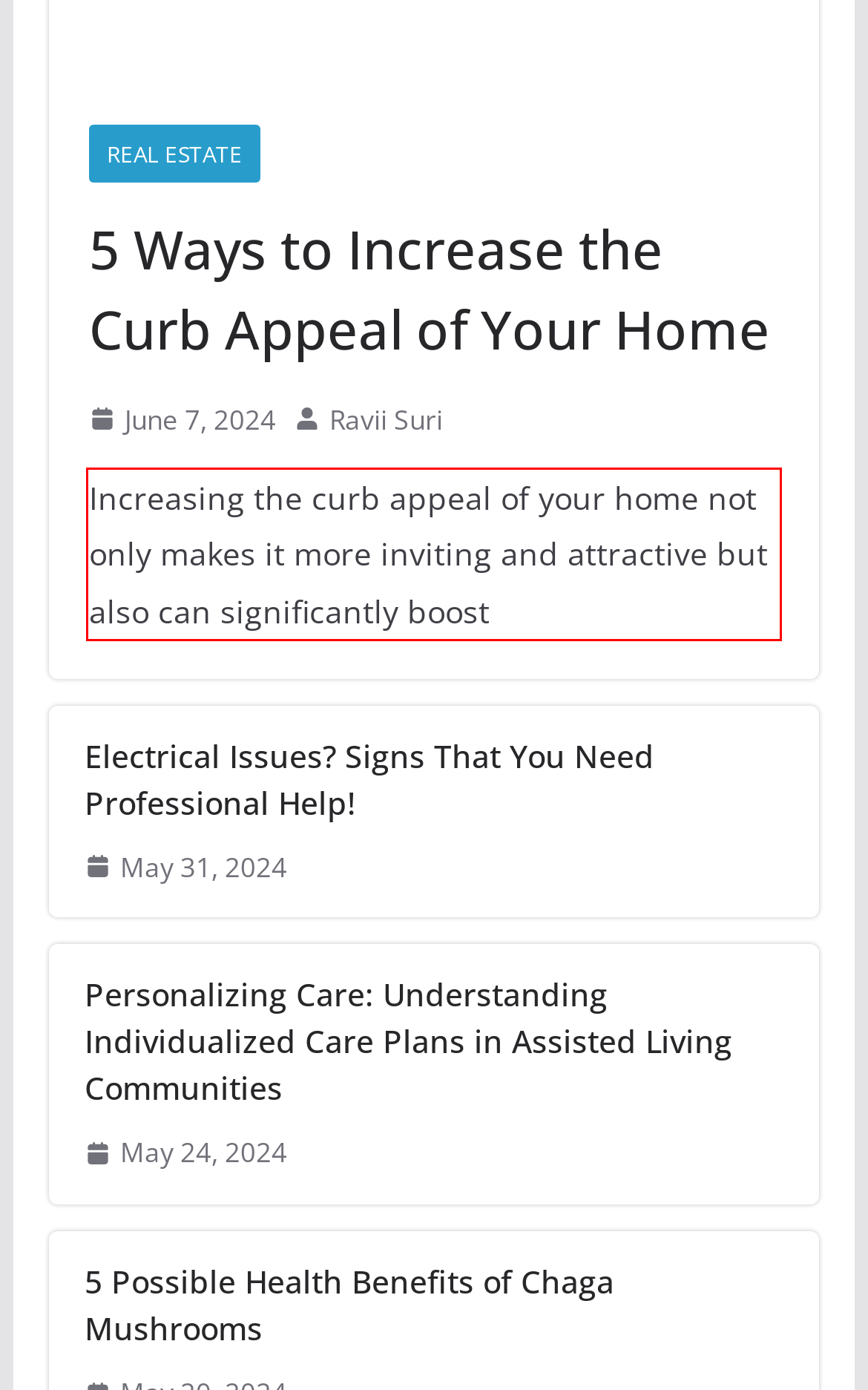You are provided with a screenshot of a webpage featuring a red rectangle bounding box. Extract the text content within this red bounding box using OCR.

Increasing the curb appeal of your home not only makes it more inviting and attractive but also can significantly boost